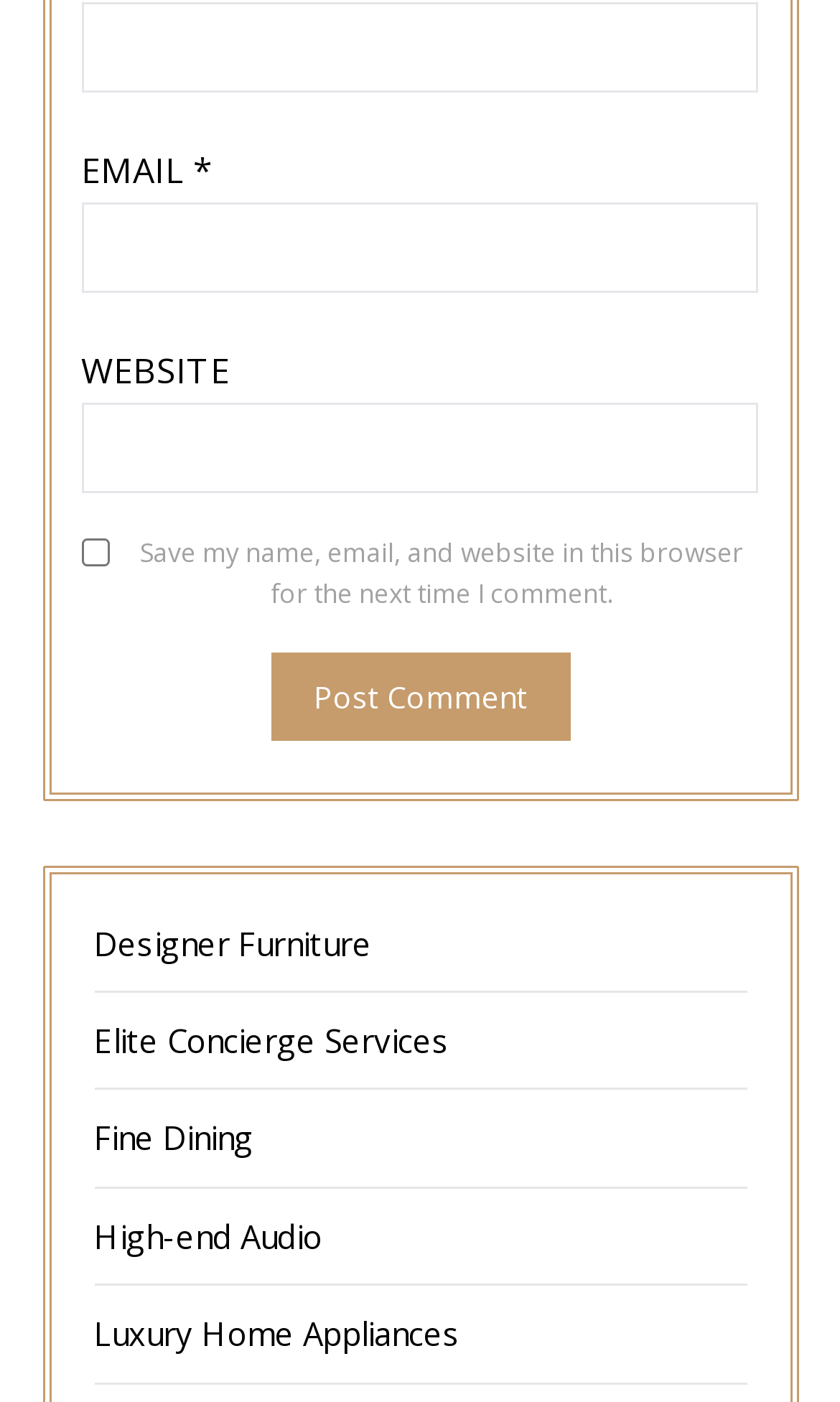Locate the bounding box coordinates of the segment that needs to be clicked to meet this instruction: "Visit Designer Furniture".

[0.112, 0.657, 0.442, 0.688]